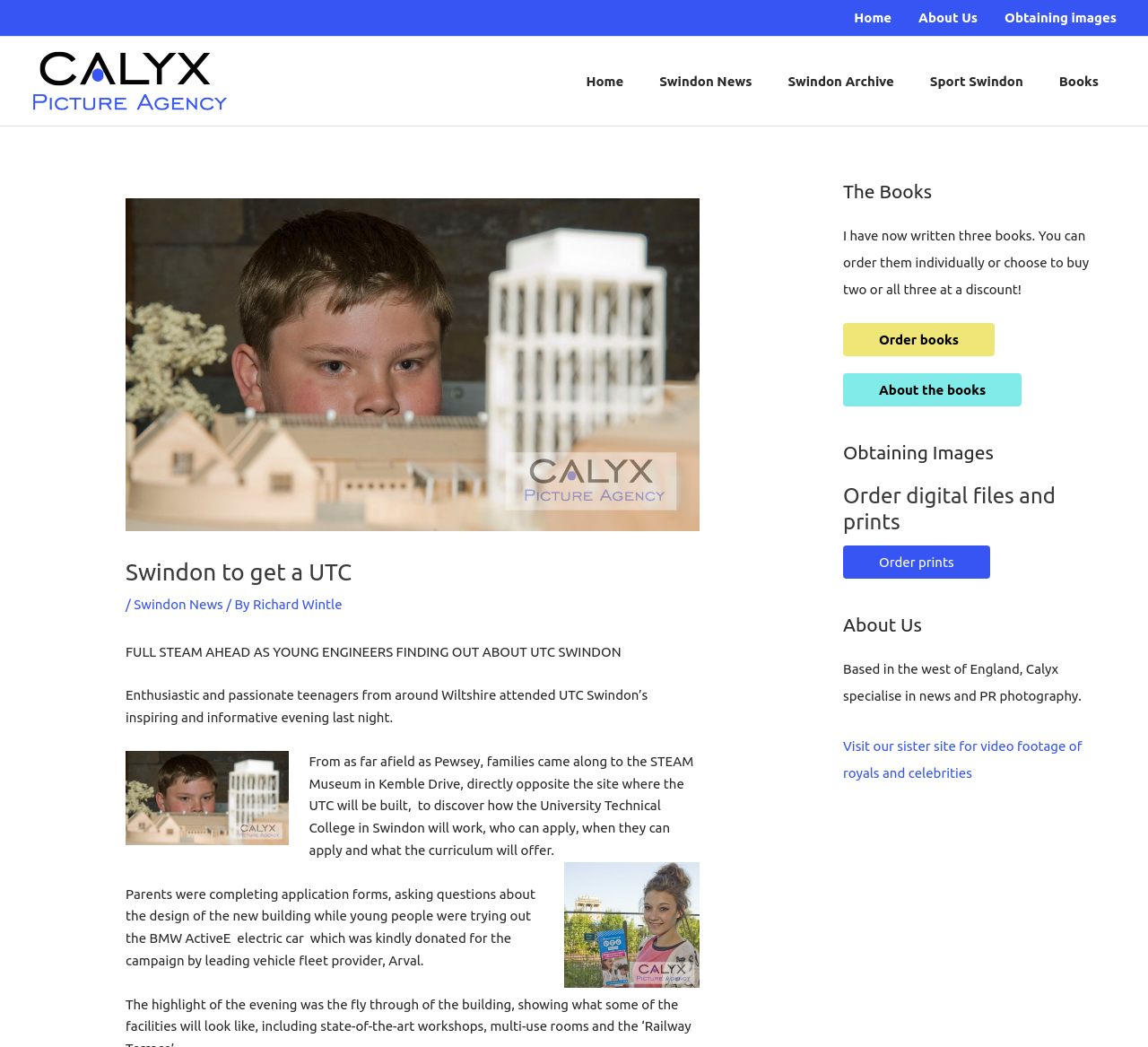Find the bounding box coordinates corresponding to the UI element with the description: "Home". The coordinates should be formatted as [left, top, right, bottom], with values as floats between 0 and 1.

[0.732, 0.0, 0.788, 0.034]